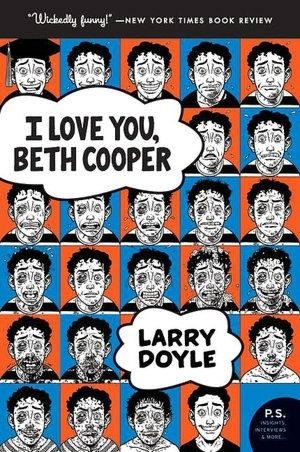What is the font style of the title?
Utilize the image to construct a detailed and well-explained answer.

The font style of the title is bold because the caption states that the title 'I Love You, Beth Cooper' is 'prominently displayed in bold white letters at the center', which indicates that the title is written in a bold font to draw attention.